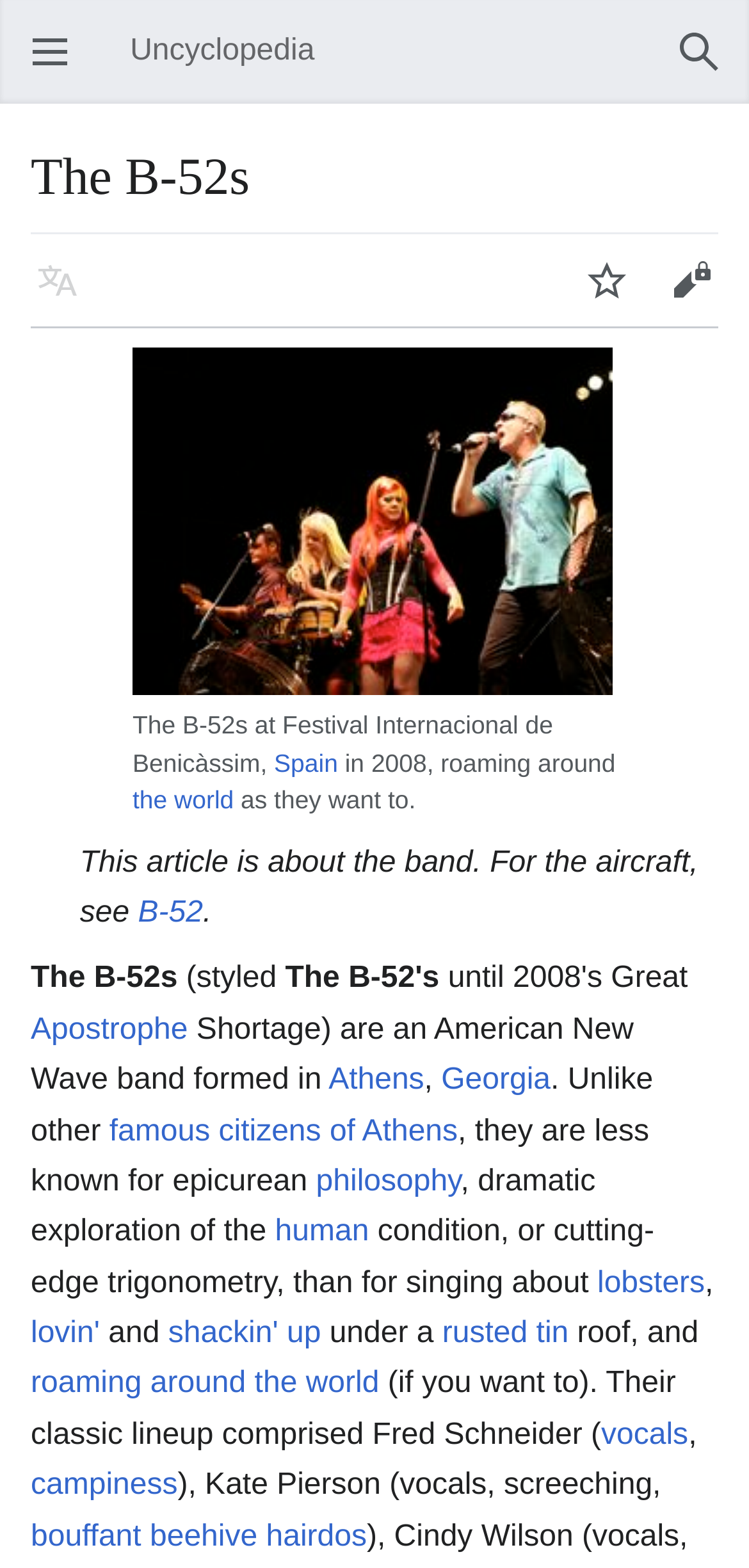Find the bounding box coordinates for the UI element whose description is: "parent_node: Open main menu". The coordinates should be four float numbers between 0 and 1, in the format [left, top, right, bottom].

[0.041, 0.006, 0.074, 0.022]